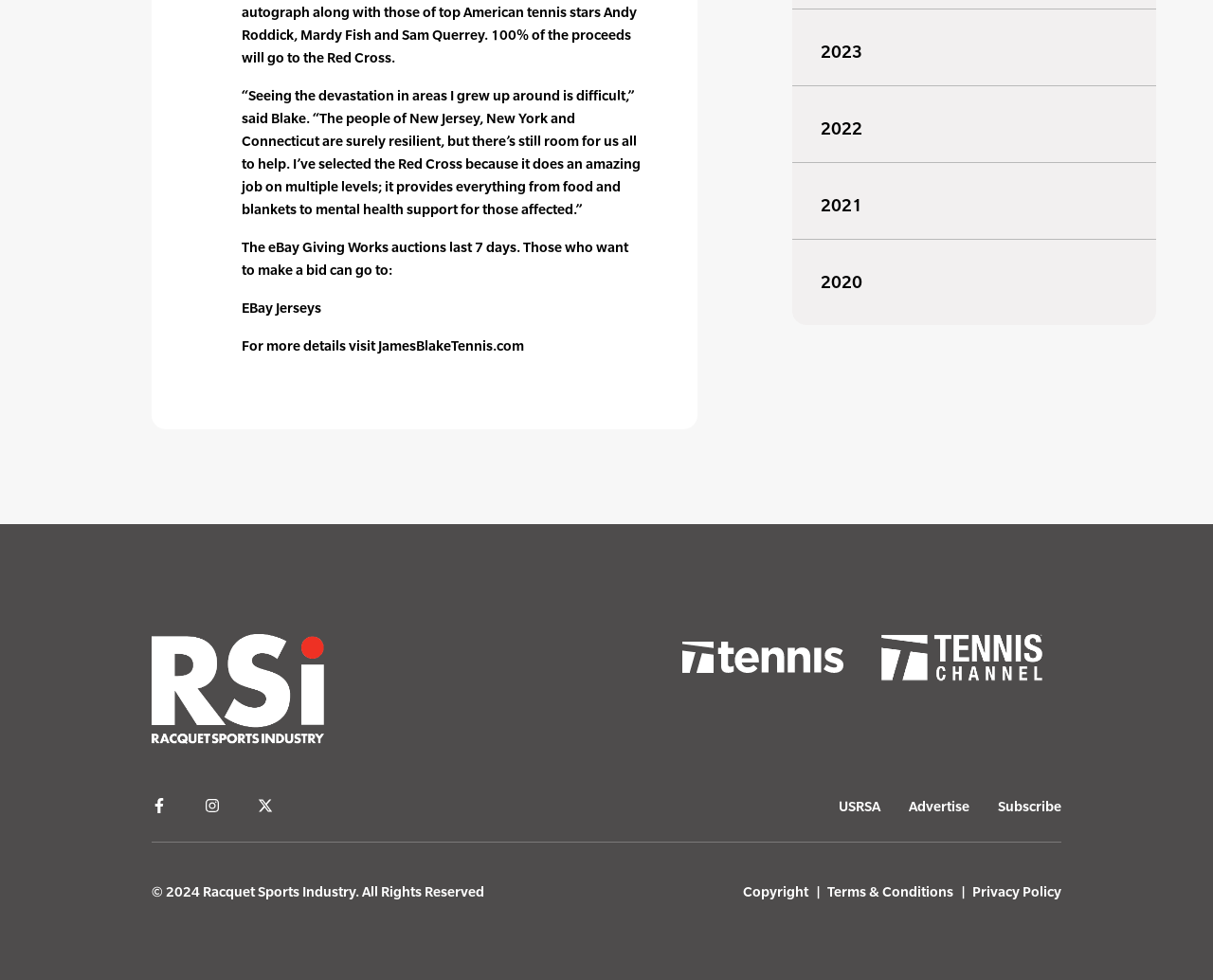What is the duration of the eBay Giving Works auctions?
Using the details shown in the screenshot, provide a comprehensive answer to the question.

According to the article, the eBay Giving Works auctions last for 7 days, and those who want to make a bid can go to the specified link.